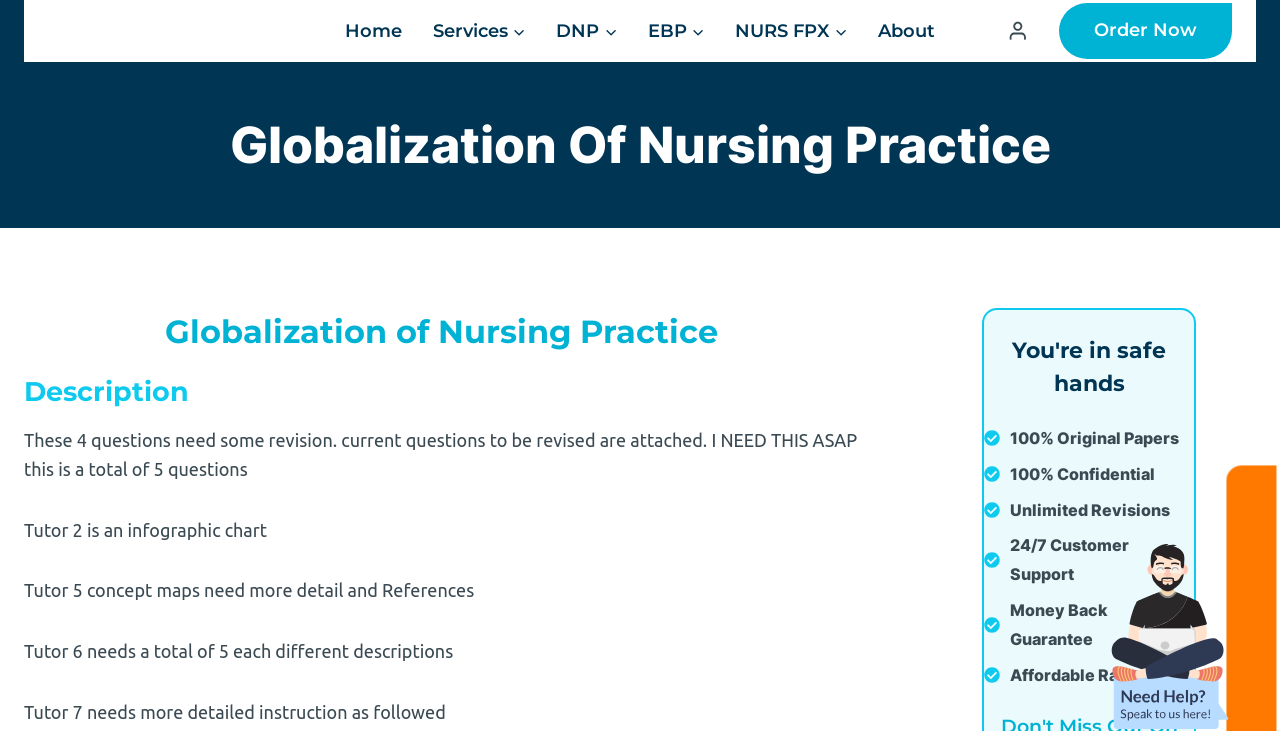Can you identify the bounding box coordinates of the clickable region needed to carry out this instruction: 'Click on the 'About' link'? The coordinates should be four float numbers within the range of 0 to 1, stated as [left, top, right, bottom].

[0.674, 0.008, 0.742, 0.077]